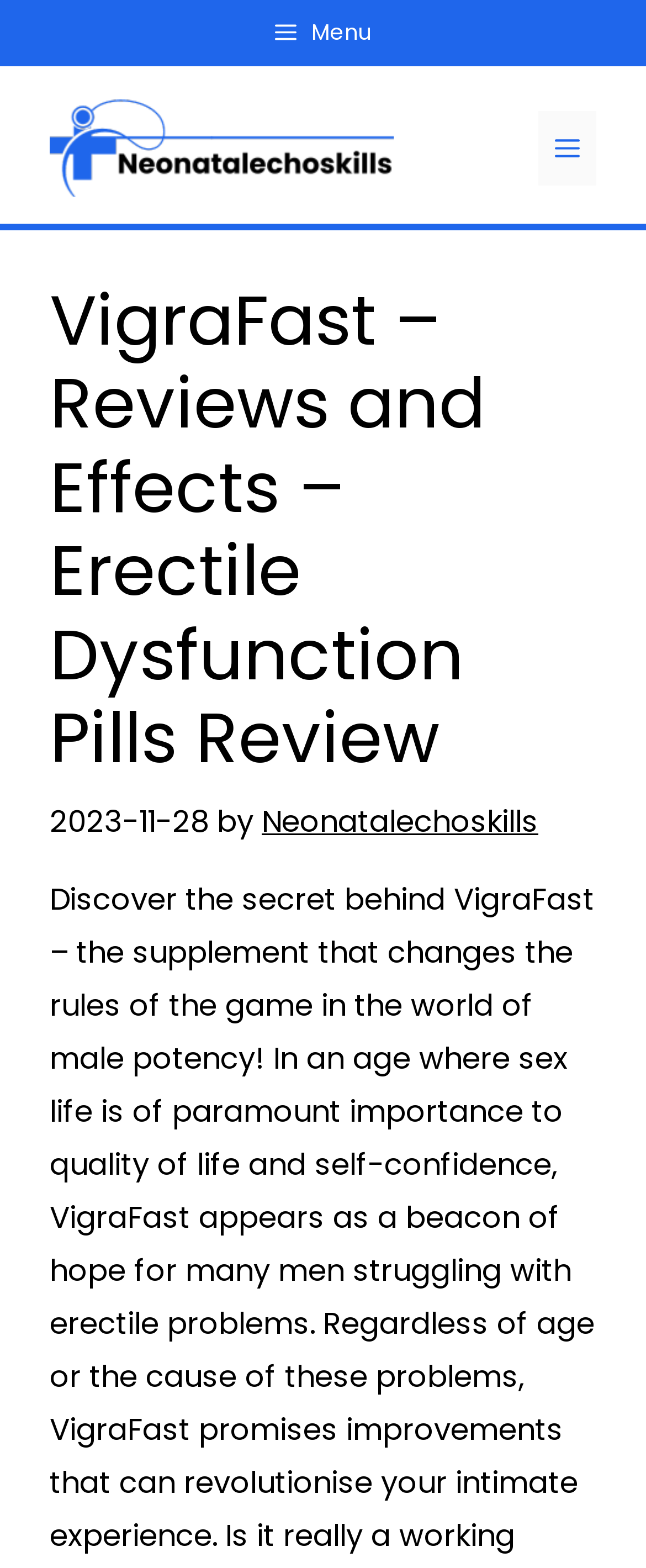Answer the question with a brief word or phrase:
What is the type of element above the heading?

Banner